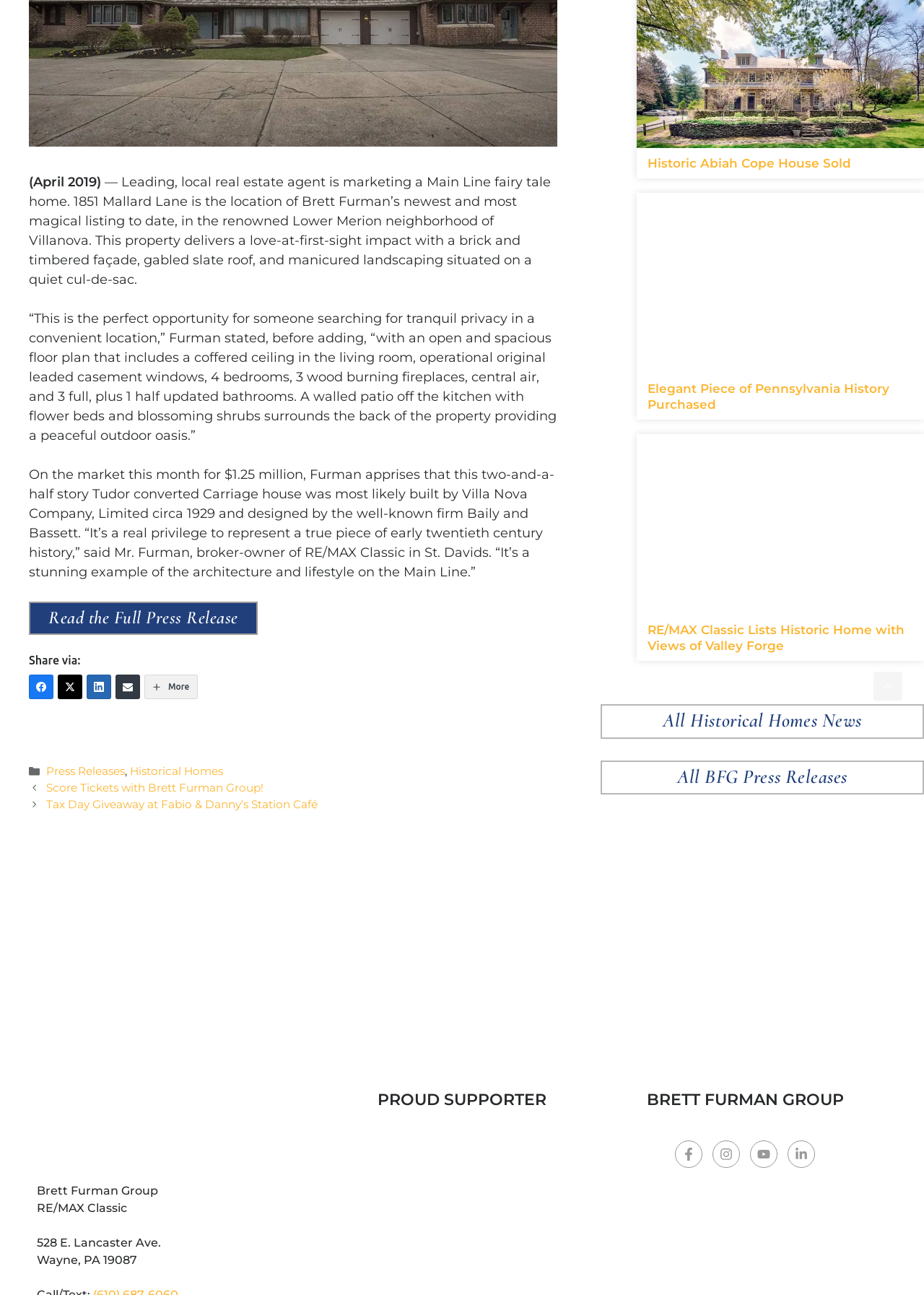Identify the bounding box coordinates necessary to click and complete the given instruction: "Scroll back to top".

[0.945, 0.519, 0.977, 0.541]